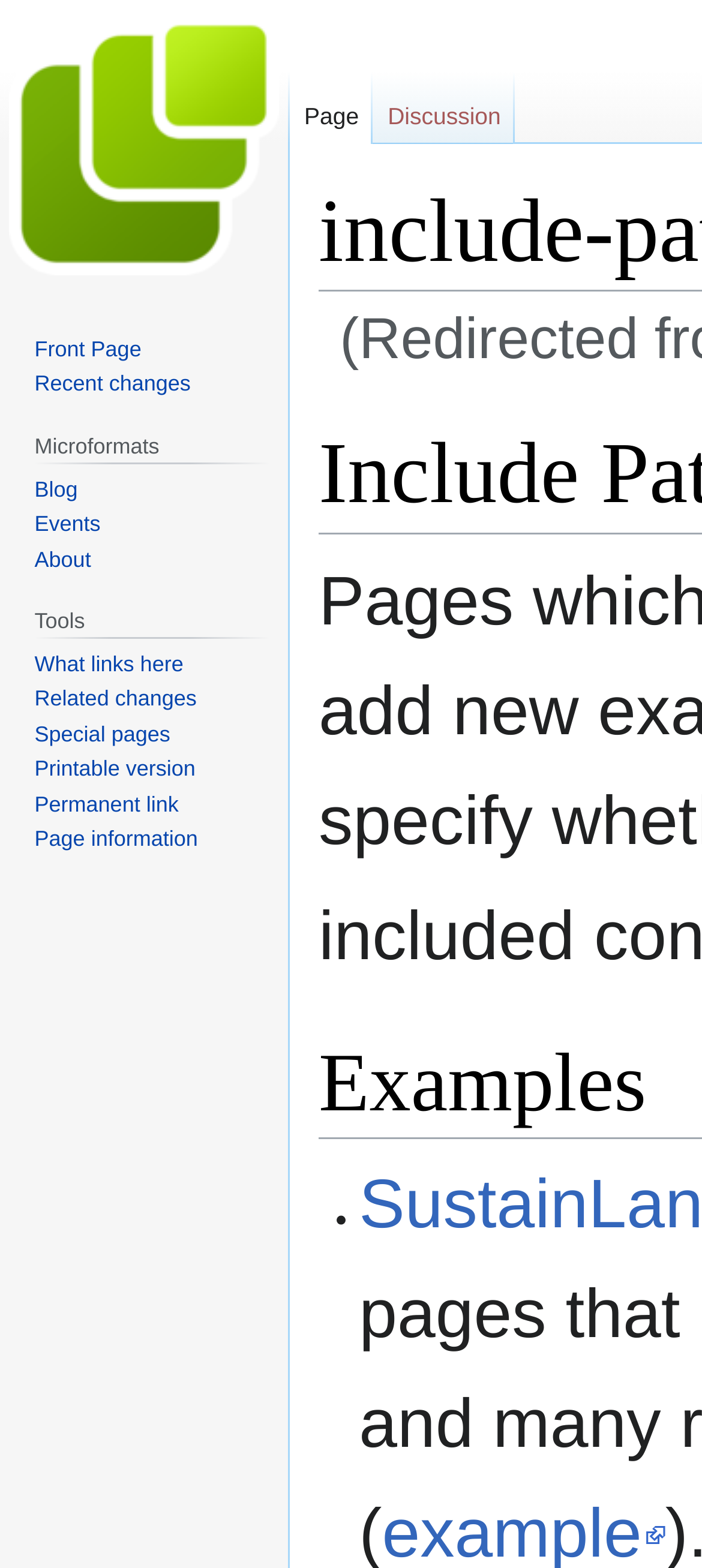Provide a thorough description of the webpage you see.

The webpage is about "include-pattern-examples-in-wild" on the Microformats Wiki. At the top left corner, there is a link to "Visit the main page". Below it, there are three navigation sections: "Microformats Wiki", "Microformats", and "Tools". 

In the "Microformats Wiki" section, there are three links: "Front Page", "Recent changes", and others. In the "Microformats" section, there are three links: "Blog", "Events", and "About". In the "Tools" section, there are five links: "What links here", "Related changes", "Special pages", "Printable version", and "Page information". 

On the top right side, there are two links: "Jump to navigation" and "Jump to search". Below them, there is a list marker. On the top middle, there is a navigation section titled "Namespaces" with two links: "Page" and "Discussion".